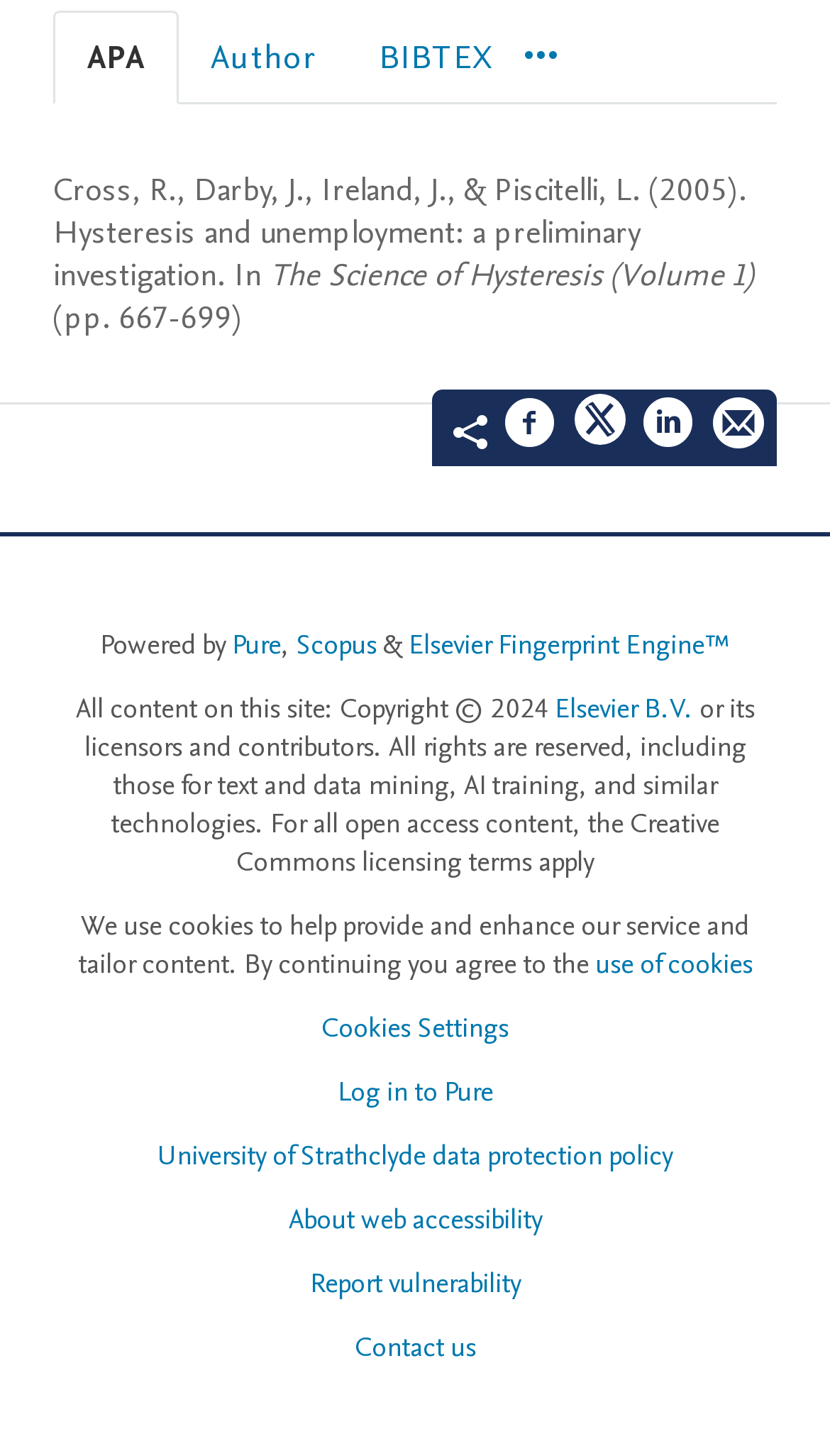What is the citation style selected by default?
Using the visual information, answer the question in a single word or phrase.

APA